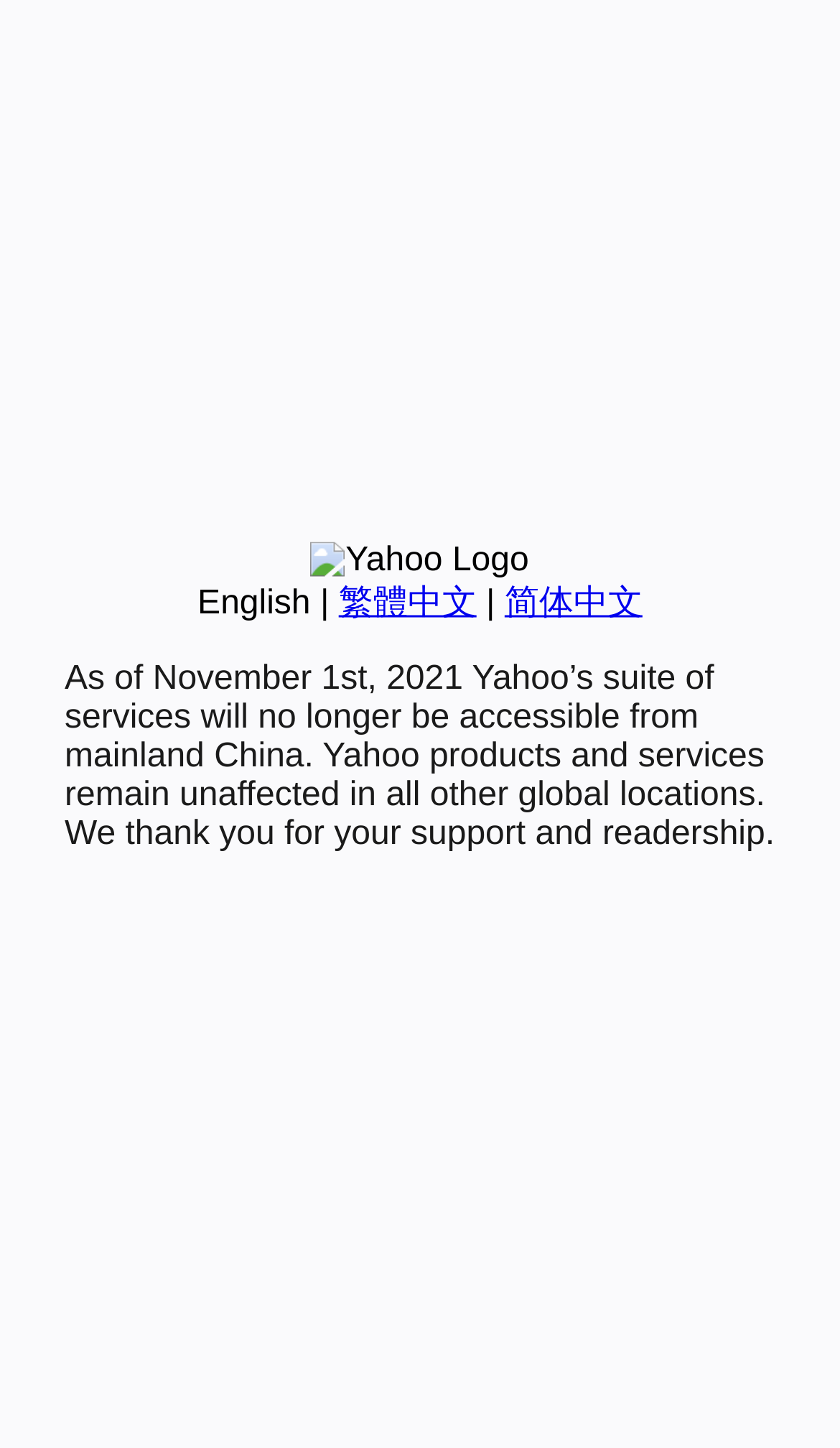Given the element description 简体中文, identify the bounding box coordinates for the UI element on the webpage screenshot. The format should be (top-left x, top-left y, bottom-right x, bottom-right y), with values between 0 and 1.

[0.601, 0.404, 0.765, 0.429]